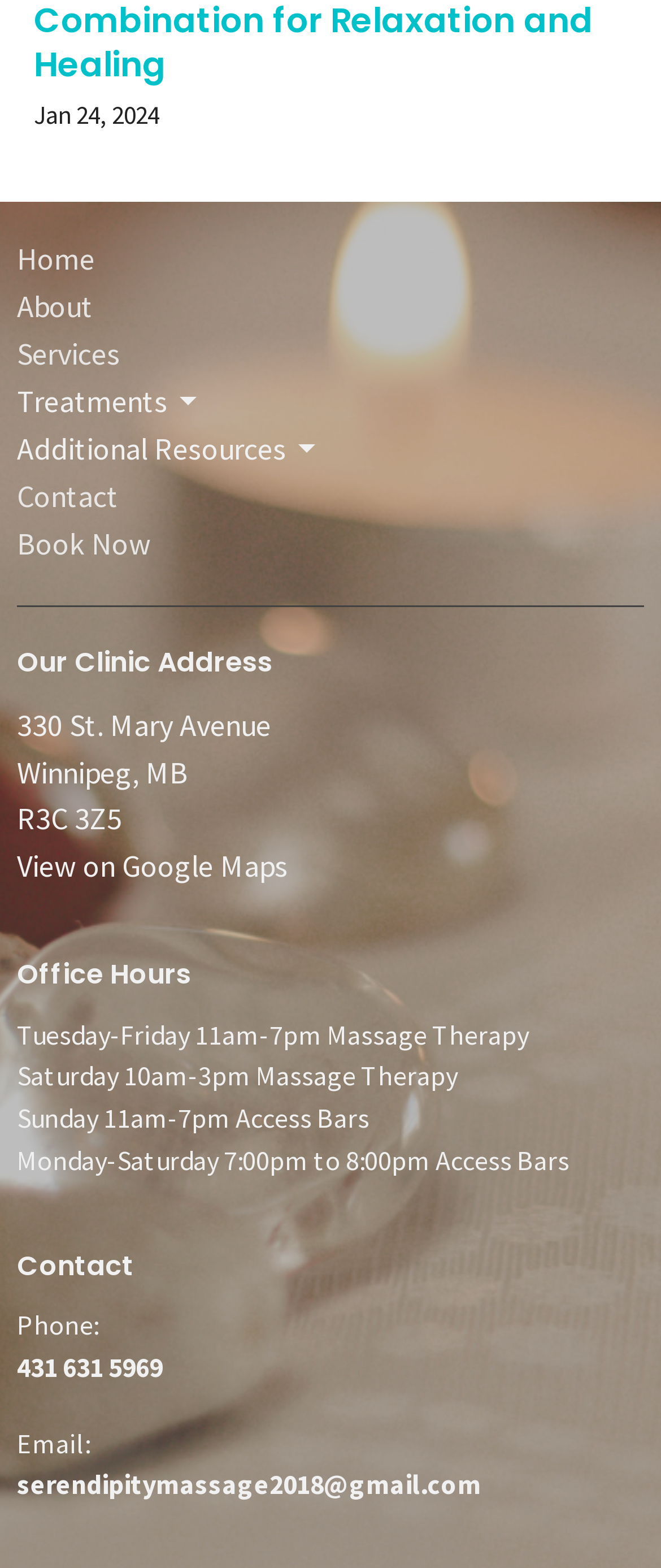How can you contact the clinic by phone?
Examine the screenshot and reply with a single word or phrase.

431 631 5969